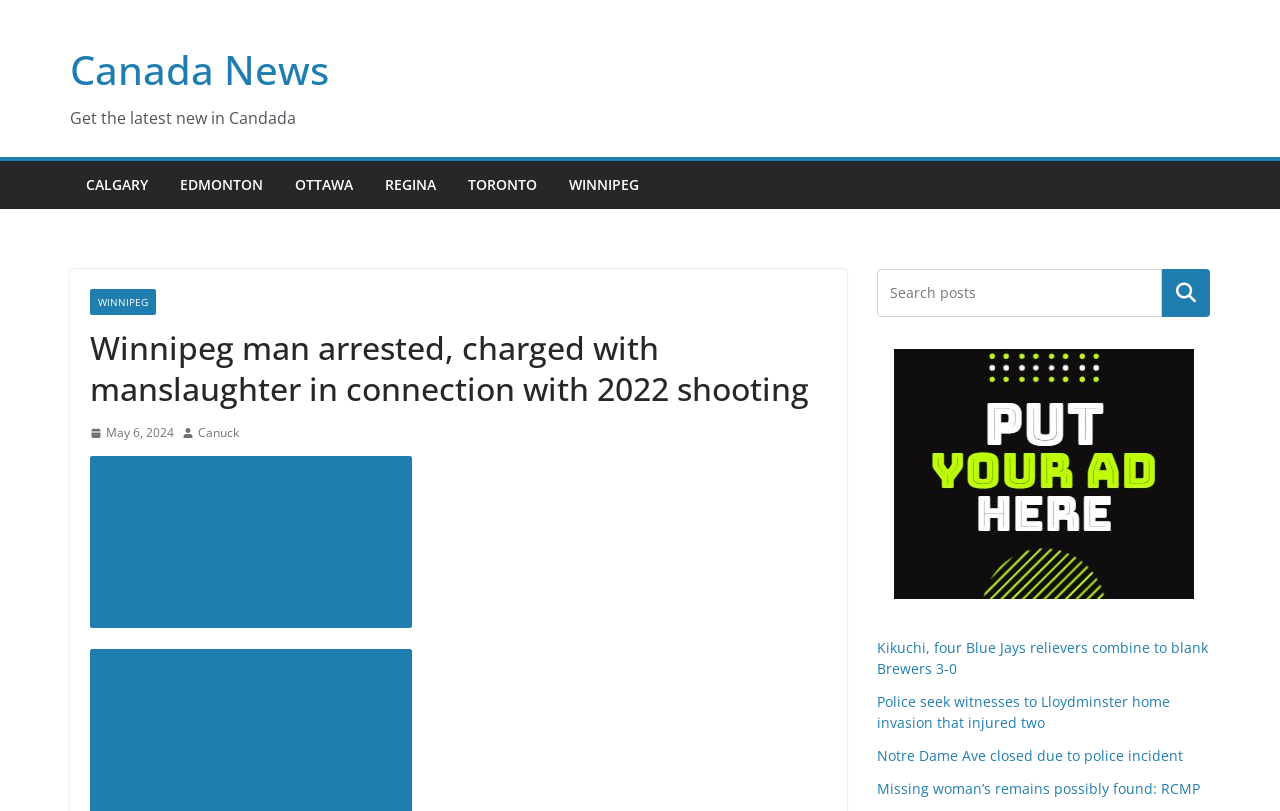Determine the bounding box coordinates for the area you should click to complete the following instruction: "Decrease article font size".

[0.07, 0.562, 0.322, 0.775]